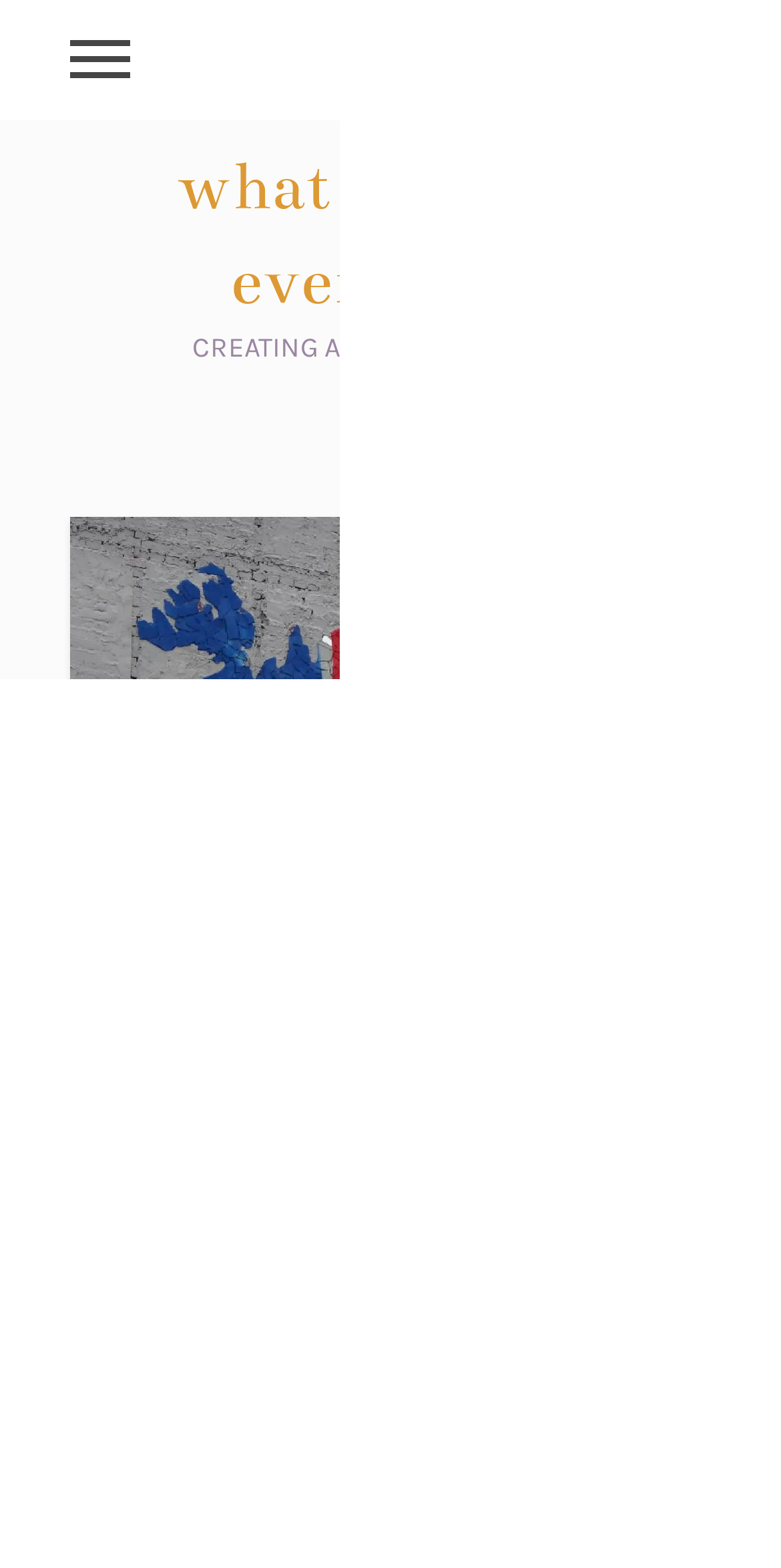Please reply with a single word or brief phrase to the question: 
What is the category of the article?

Iceland